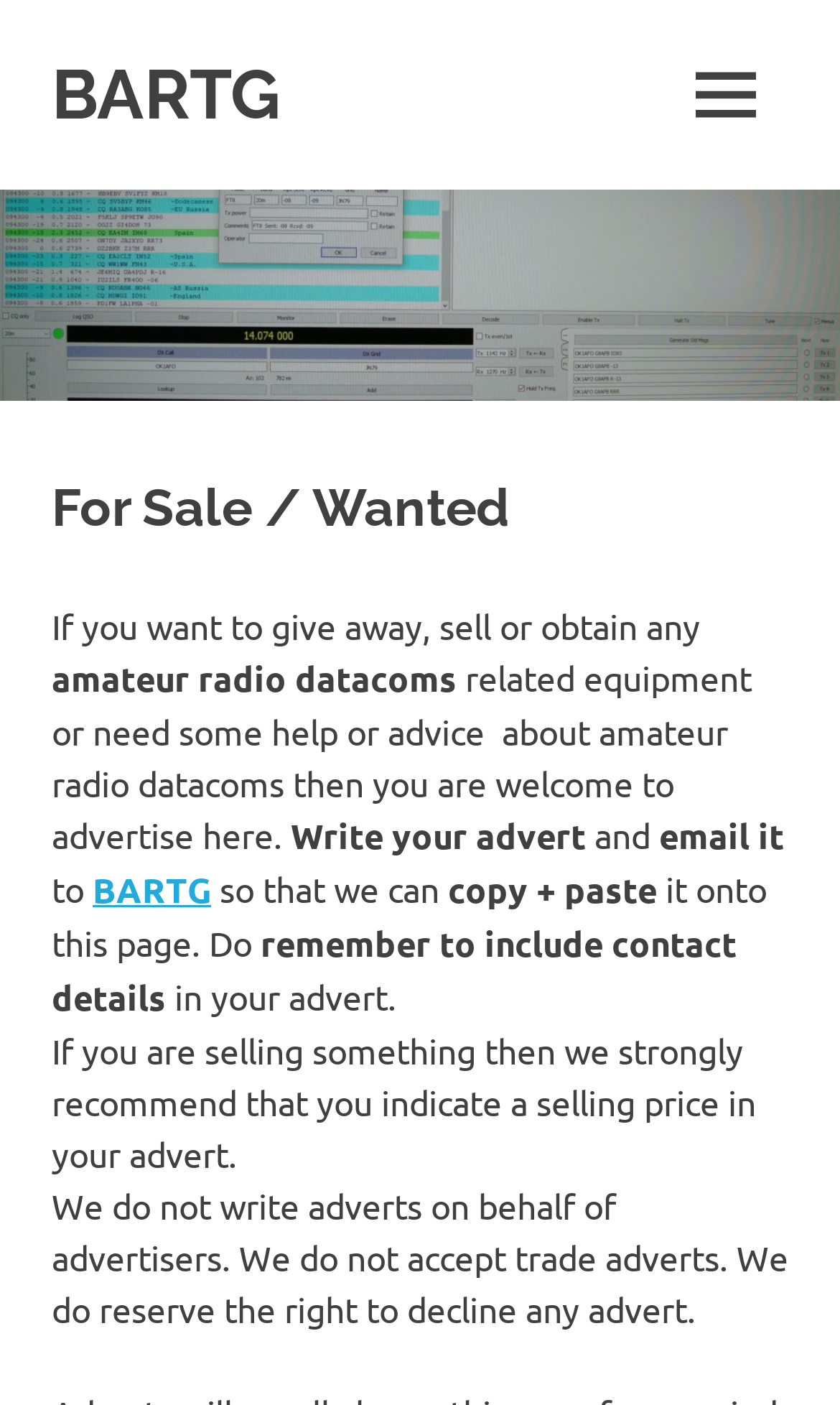How should users submit their advertisements?
Please give a detailed and elaborate explanation in response to the question.

According to the webpage, users should write their advertisements and then email them to BARTG, which will then post the advertisements on the webpage. This is indicated by the text 'Write your advert and email it to BARTG so that we can copy + paste it onto this page'.